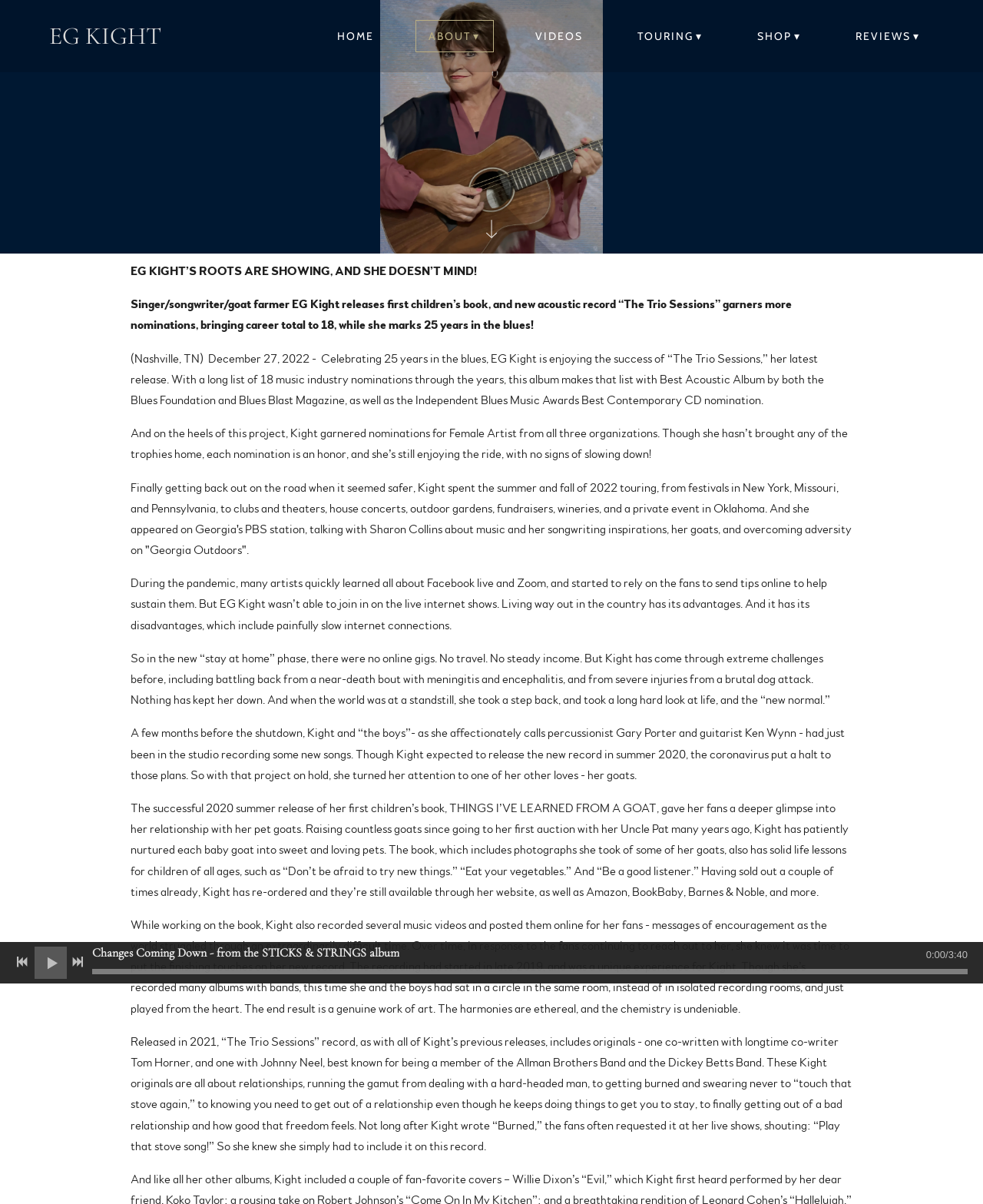Please locate the bounding box coordinates of the region I need to click to follow this instruction: "Play the audio".

[0.035, 0.786, 0.068, 0.813]